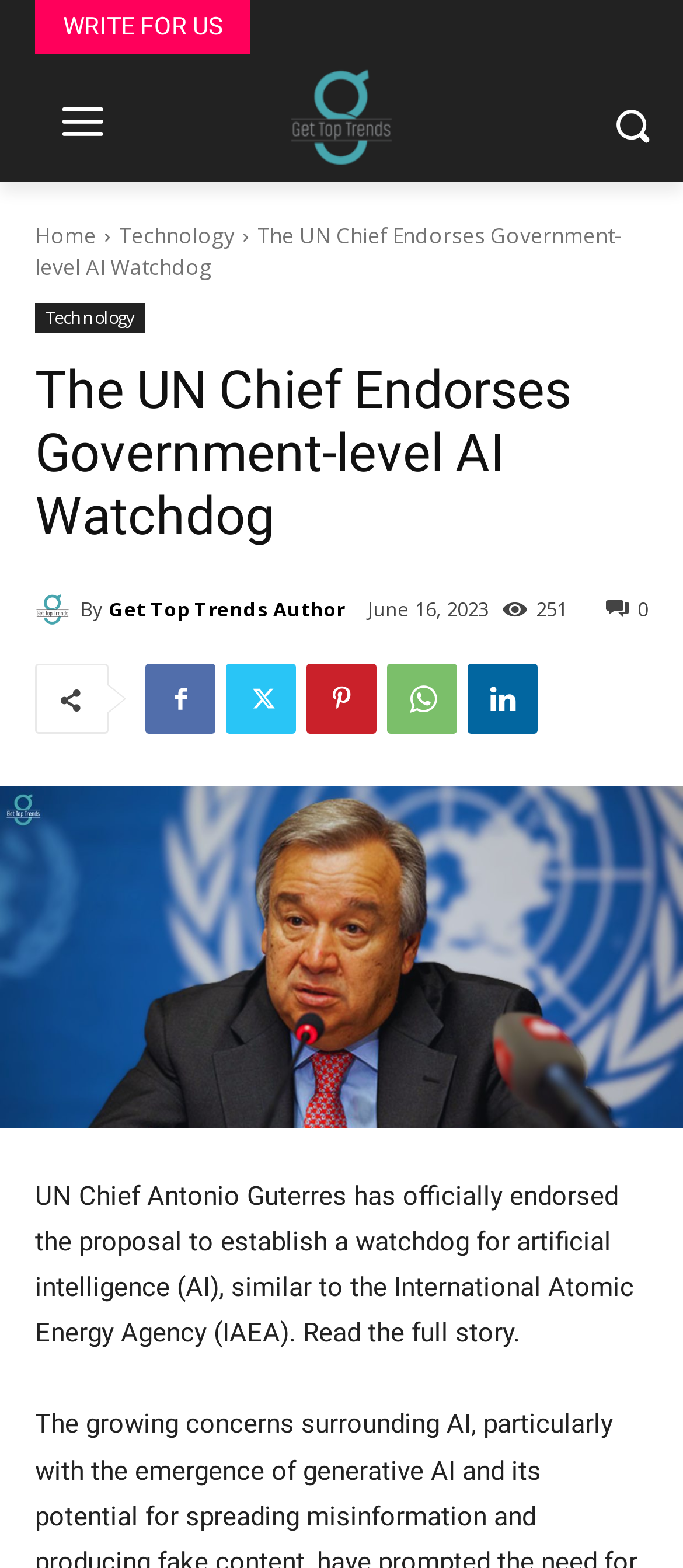Find the bounding box of the web element that fits this description: "WRITE FOR US".

[0.051, 0.0, 0.367, 0.035]